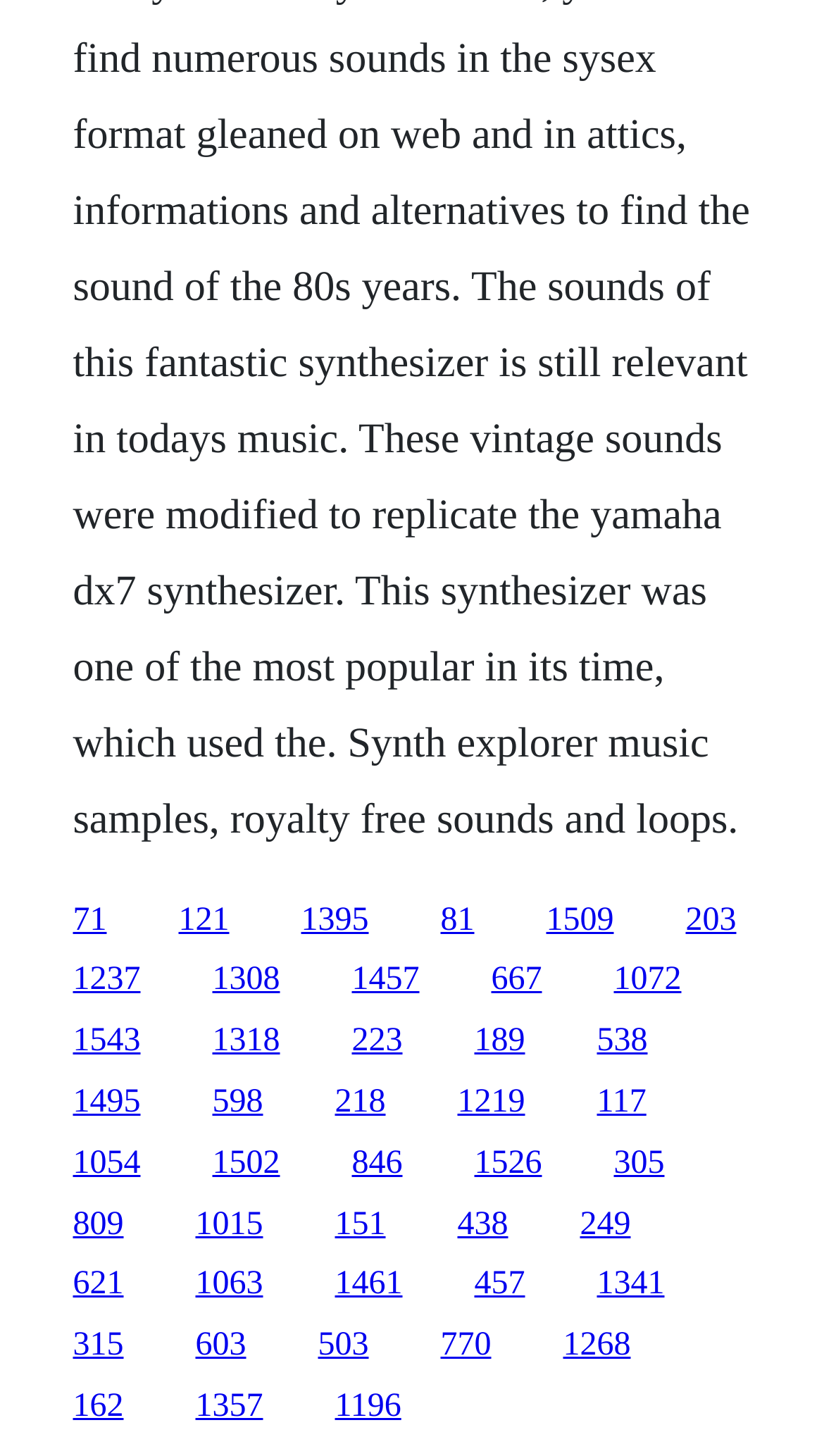Kindly determine the bounding box coordinates of the area that needs to be clicked to fulfill this instruction: "access the fifteenth link".

[0.745, 0.703, 0.827, 0.727]